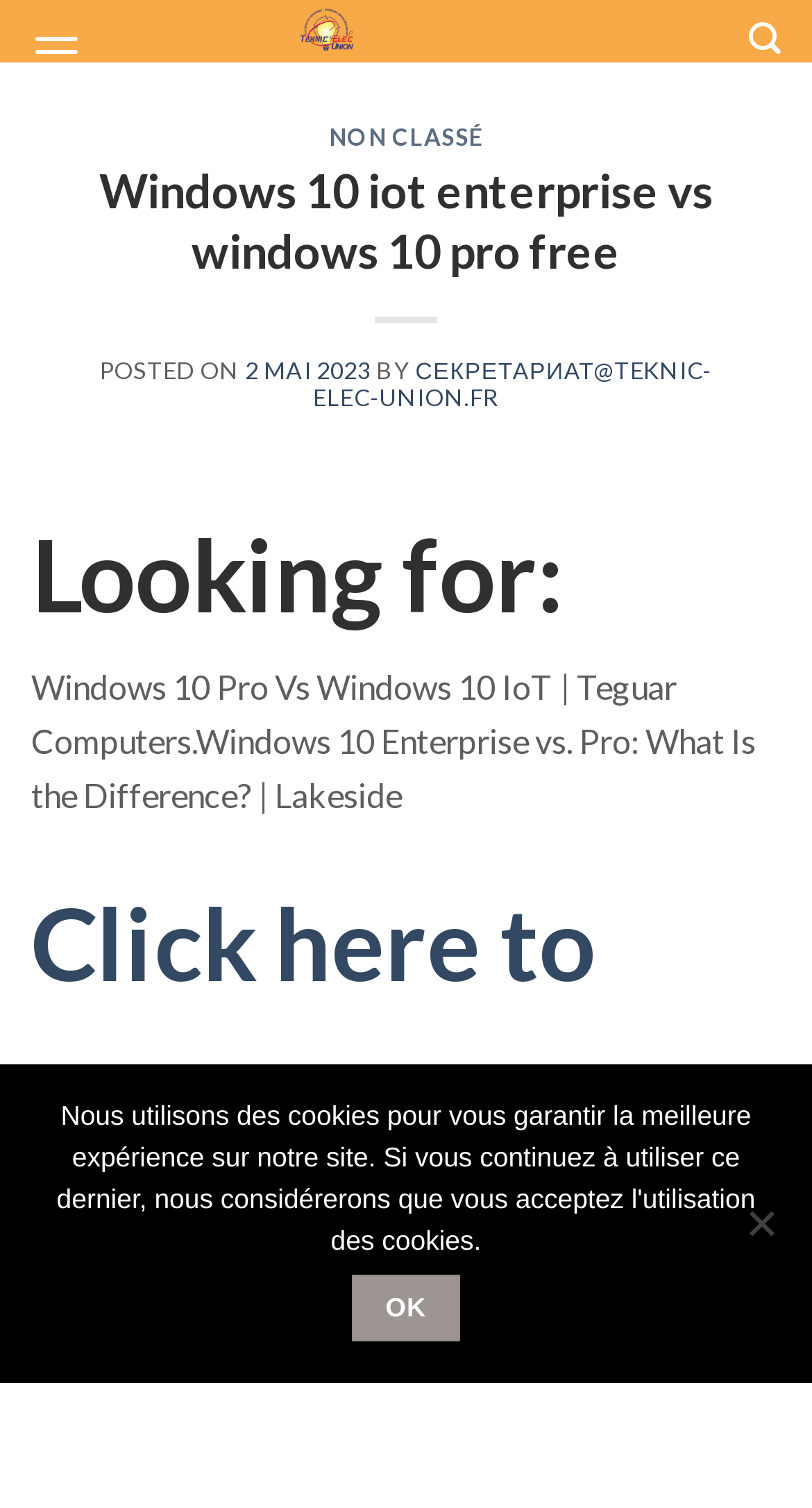Please locate and generate the primary heading on this webpage.

Windows 10 iot enterprise vs windows 10 pro free